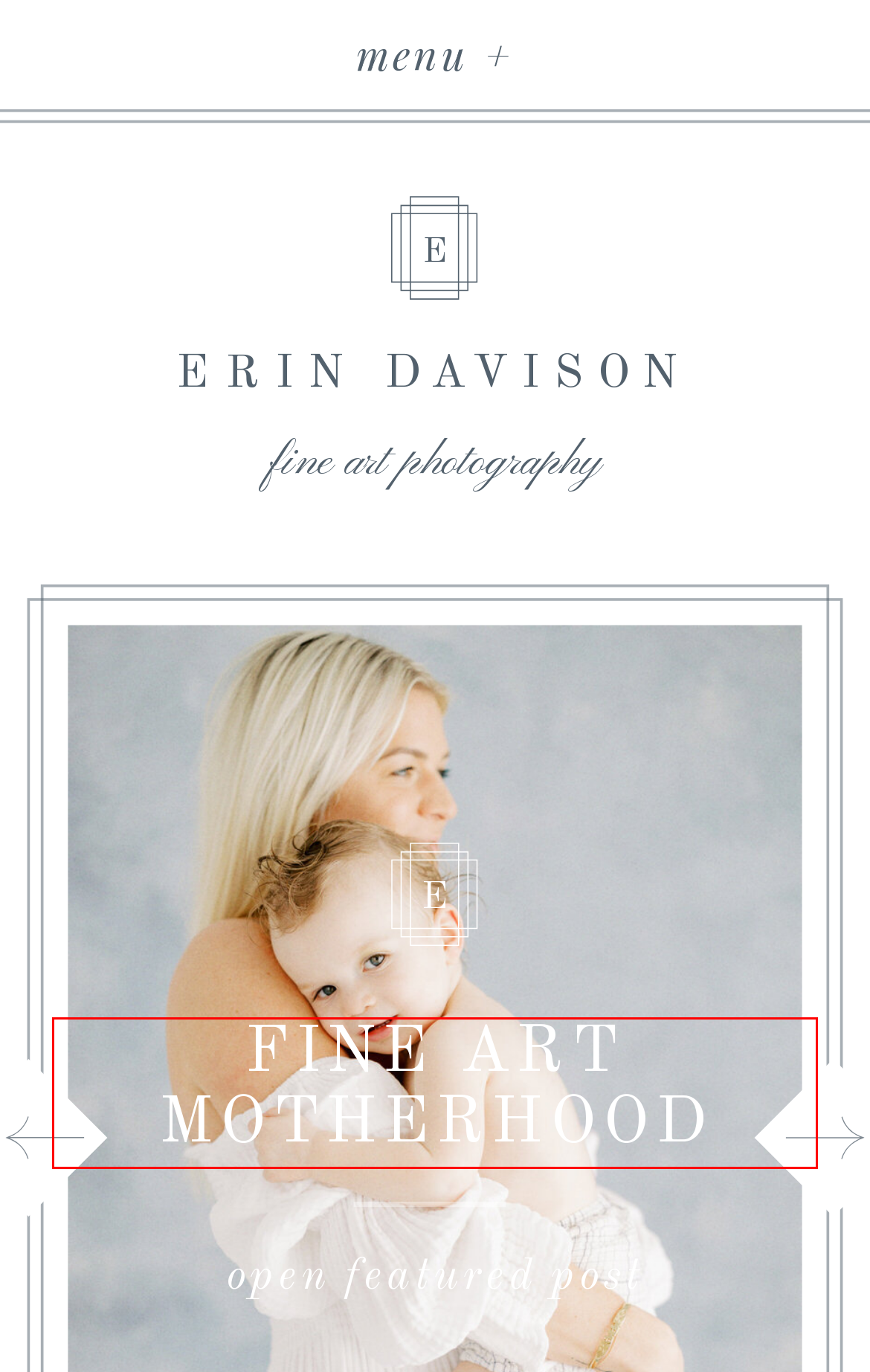You have a screenshot of a webpage with an element surrounded by a red bounding box. Choose the webpage description that best describes the new page after clicking the element inside the red bounding box. Here are the candidates:
A. Newborn Photographers in Cleveland | Best Portraits of 2019
B. Hudson Ohio Photographer | The Luxury Experience with Erin Davison
C. Cleveland Newborn Photographer | Erin Davison Photography
D. Akron Newborn Photographer | Blog
E. For Clients Archives | Erin Davison | Cleveland Newborn Photographer
F. Newborn Photography Canton Ohio | Erin Davison Photography
G. Canton Ohio Family Photography | 30 Father's Day Gifts | Erin Davison
H. Ohio Motherhood Photographer | Luxury for Busy Mamas

H